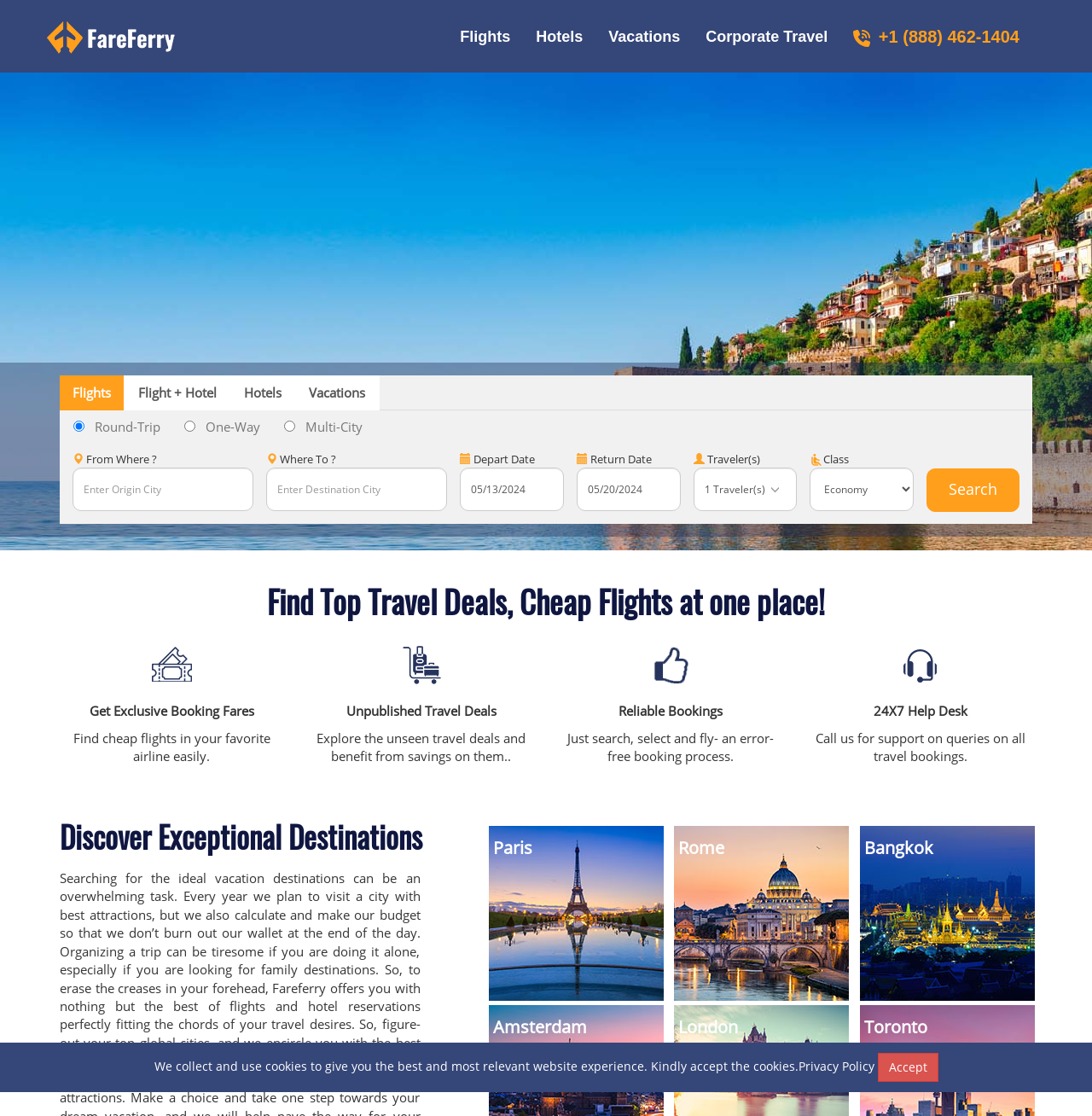Determine the webpage's heading and output its text content.

Find Top Travel Deals, Cheap Flights at one place!